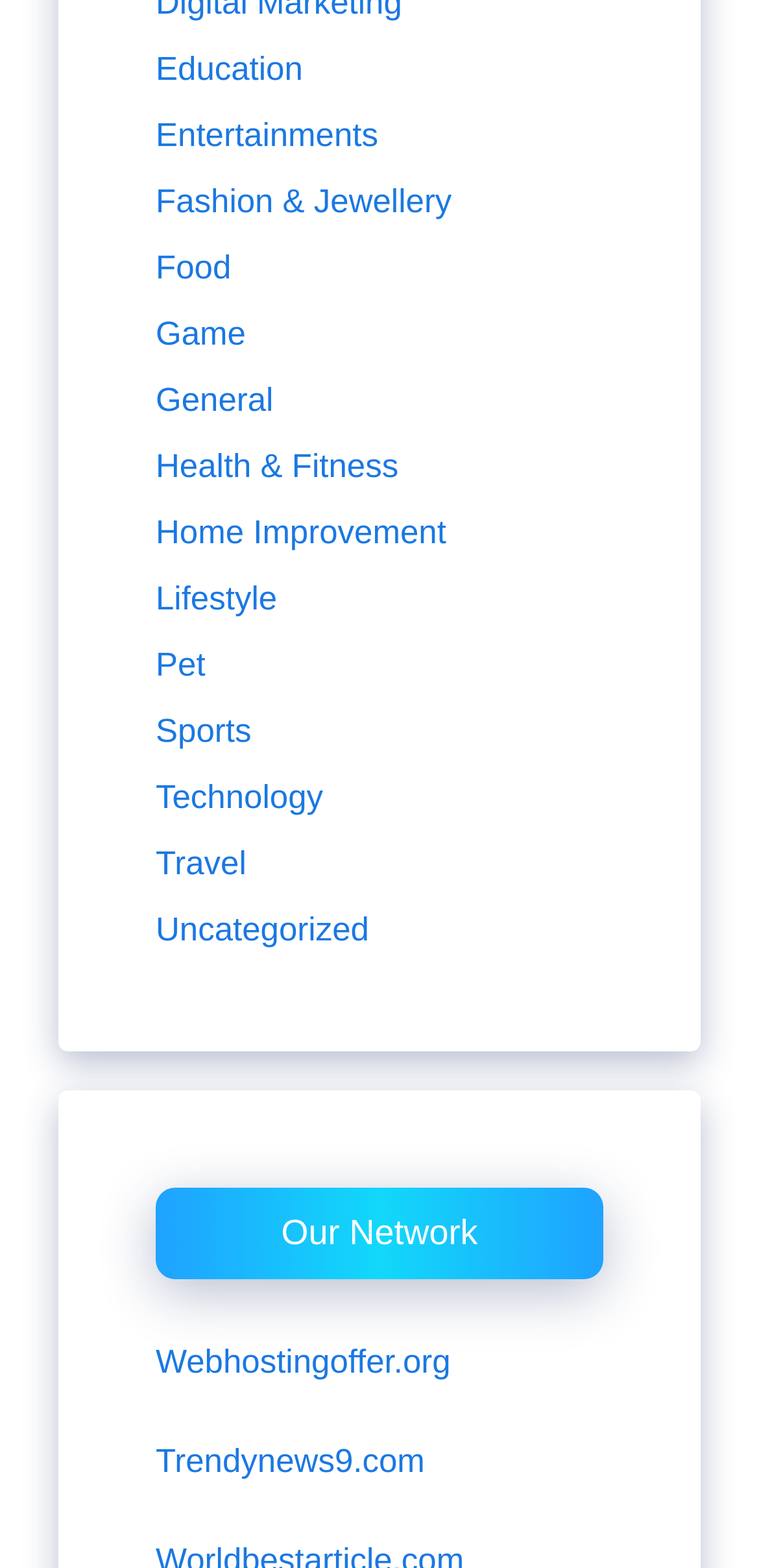Calculate the bounding box coordinates for the UI element based on the following description: "Entertainments". Ensure the coordinates are four float numbers between 0 and 1, i.e., [left, top, right, bottom].

[0.205, 0.074, 0.498, 0.098]